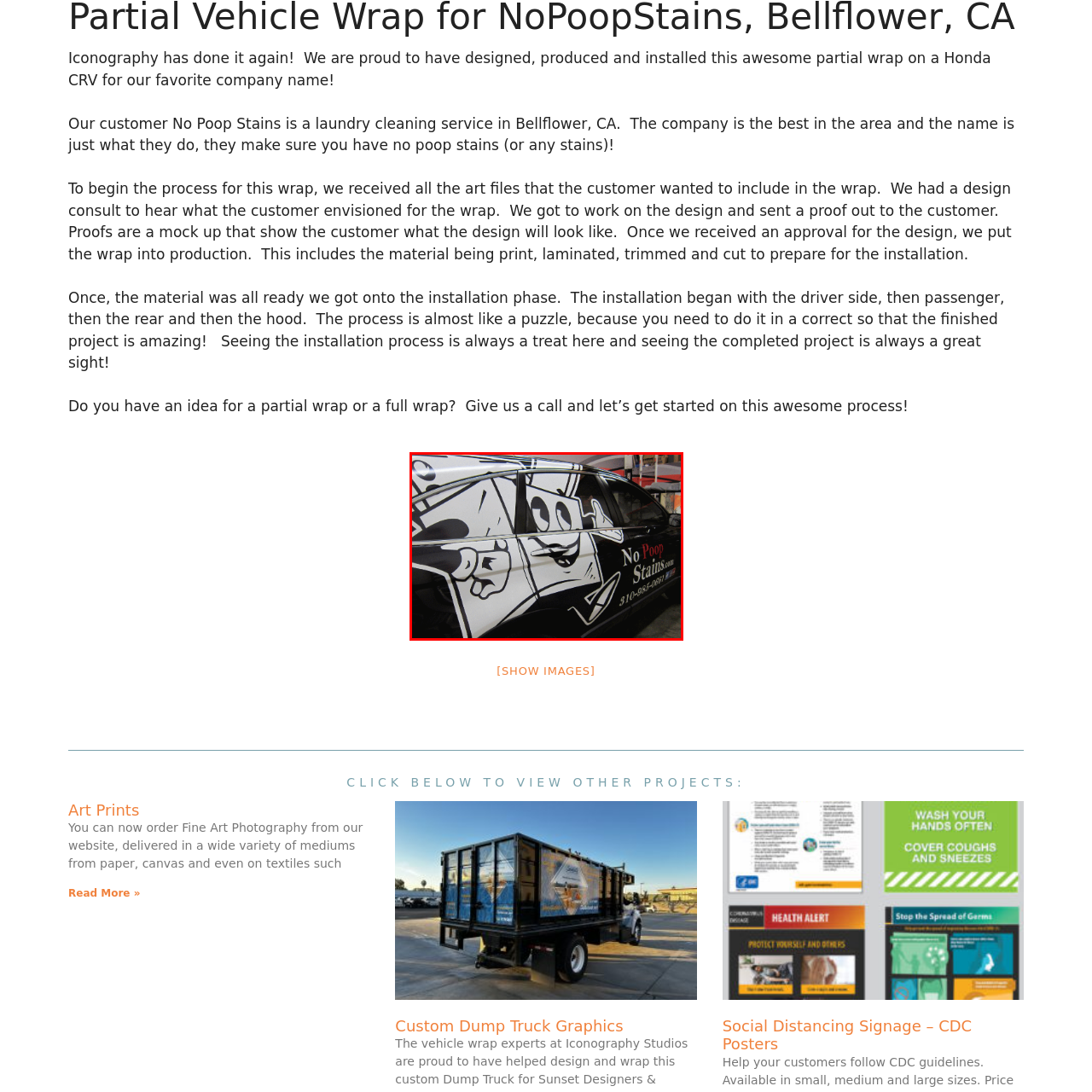Who designed the vehicle wrap?
Look at the image within the red bounding box and provide a single word or phrase as an answer.

Iconography